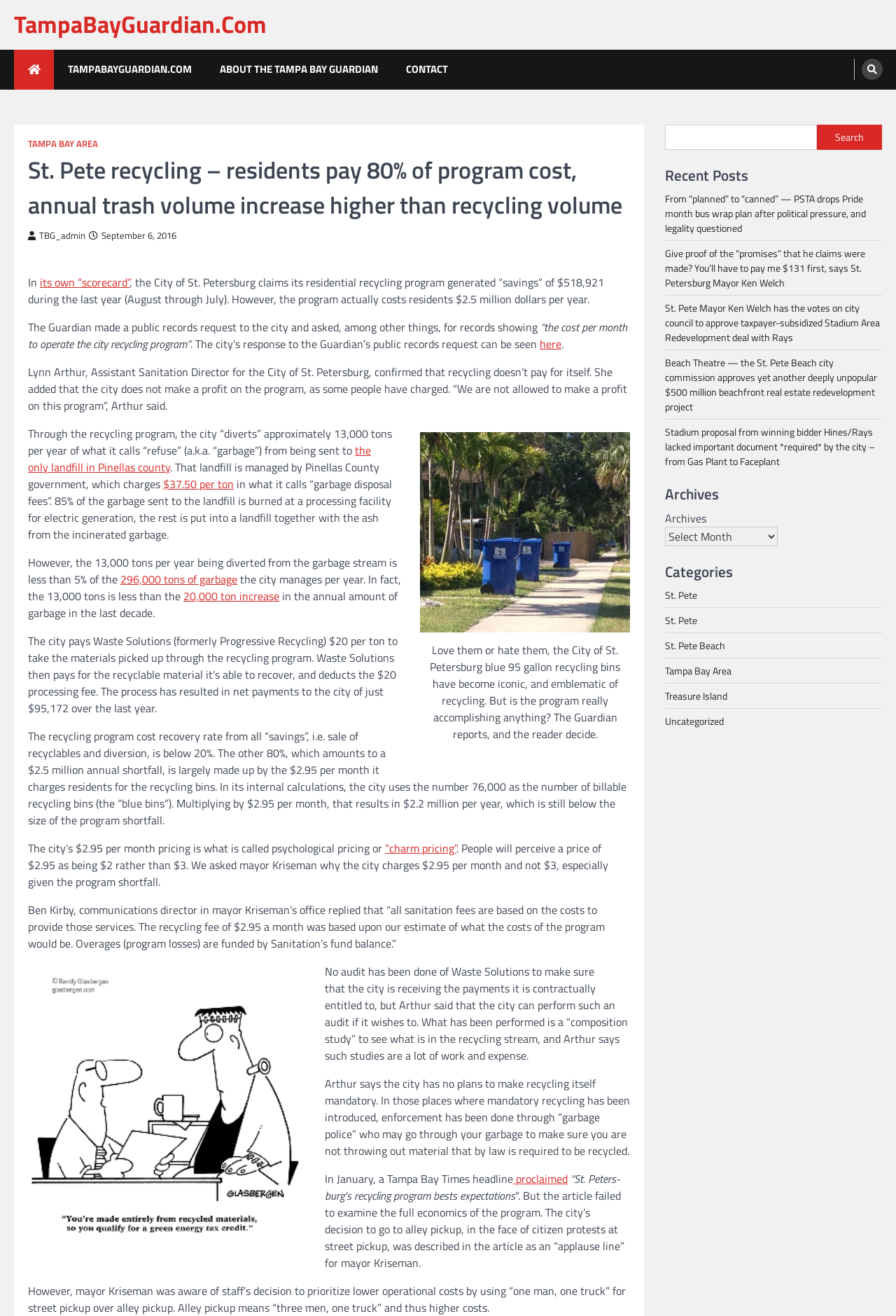Determine the bounding box coordinates for the area you should click to complete the following instruction: "Click the 'St. Pete' category link".

[0.742, 0.446, 0.778, 0.457]